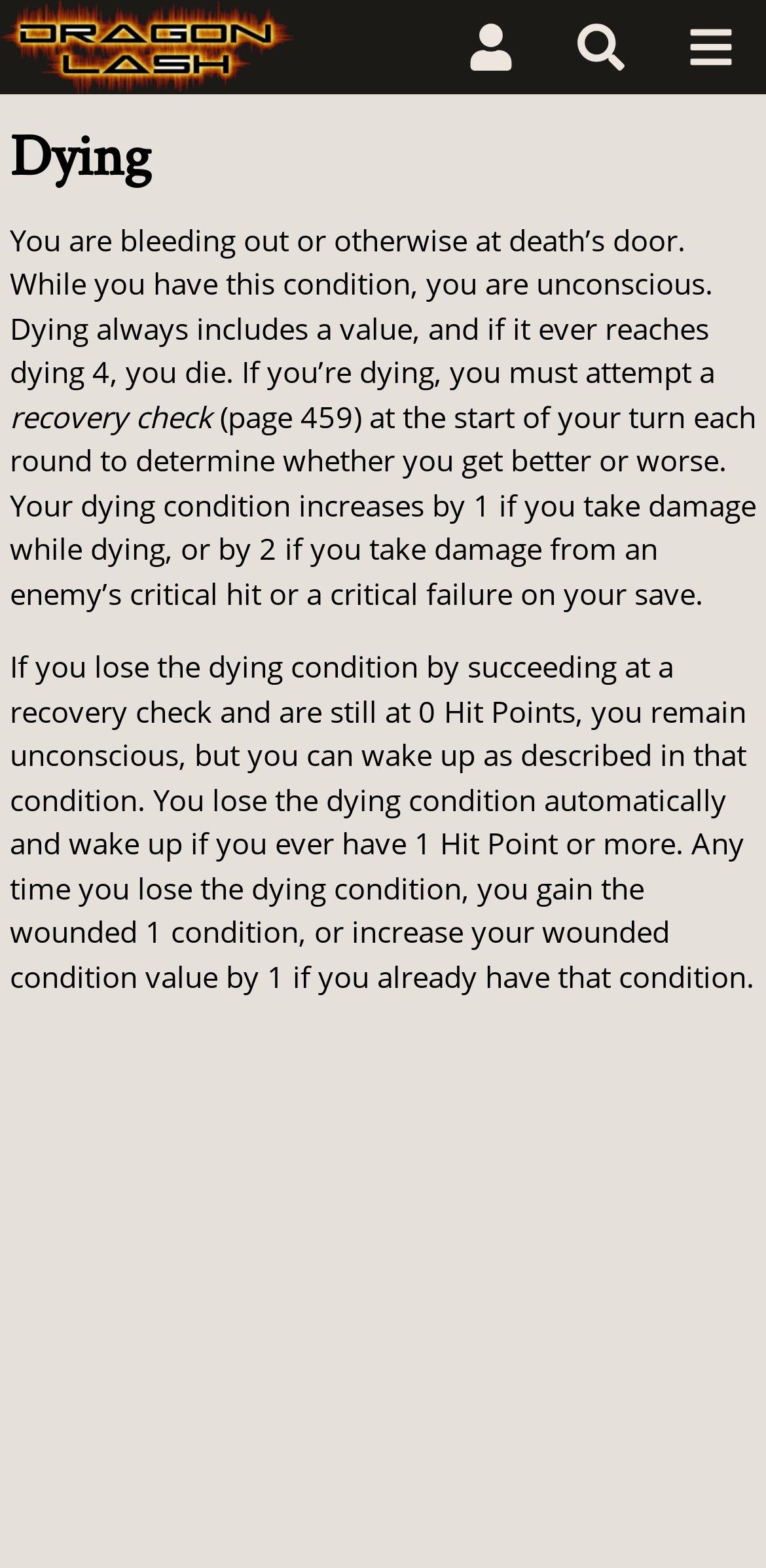What is the purpose of a recovery check? Please answer the question using a single word or phrase based on the image.

Determine if you get better or worse